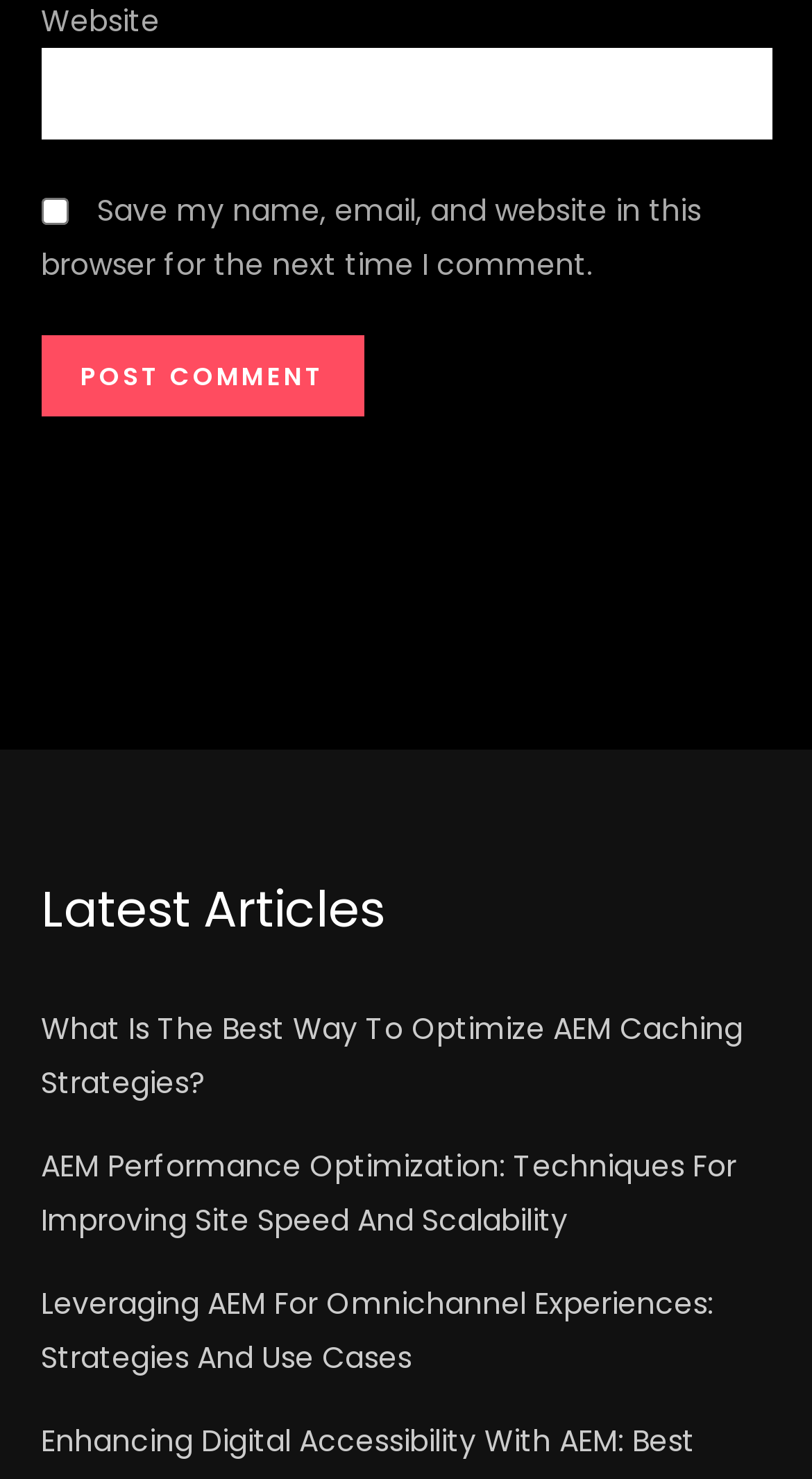Find and provide the bounding box coordinates for the UI element described here: "parent_node: Website name="url"". The coordinates should be given as four float numbers between 0 and 1: [left, top, right, bottom].

[0.05, 0.032, 0.95, 0.094]